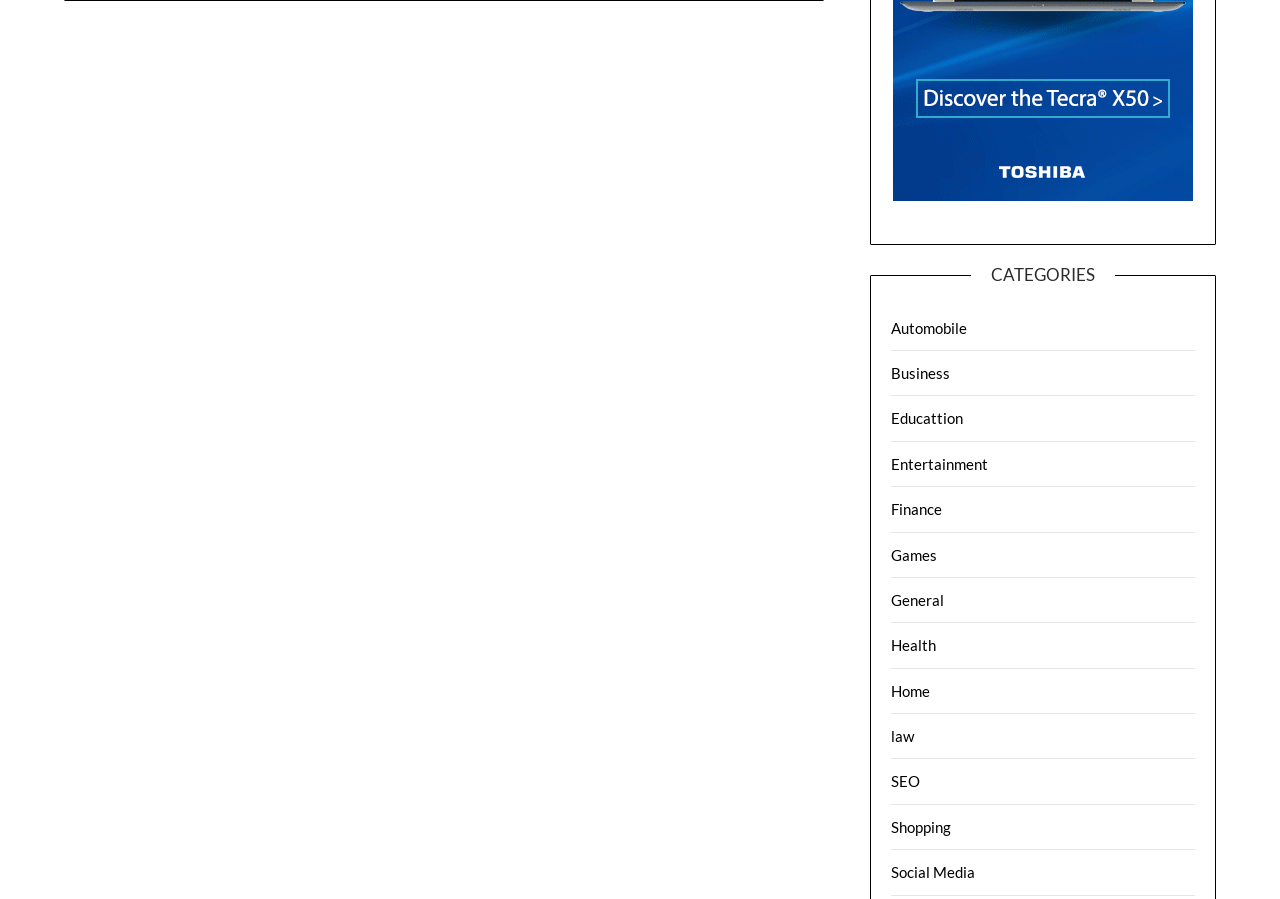Pinpoint the bounding box coordinates of the clickable area needed to execute the instruction: "Browse Finance". The coordinates should be specified as four float numbers between 0 and 1, i.e., [left, top, right, bottom].

[0.696, 0.556, 0.736, 0.576]